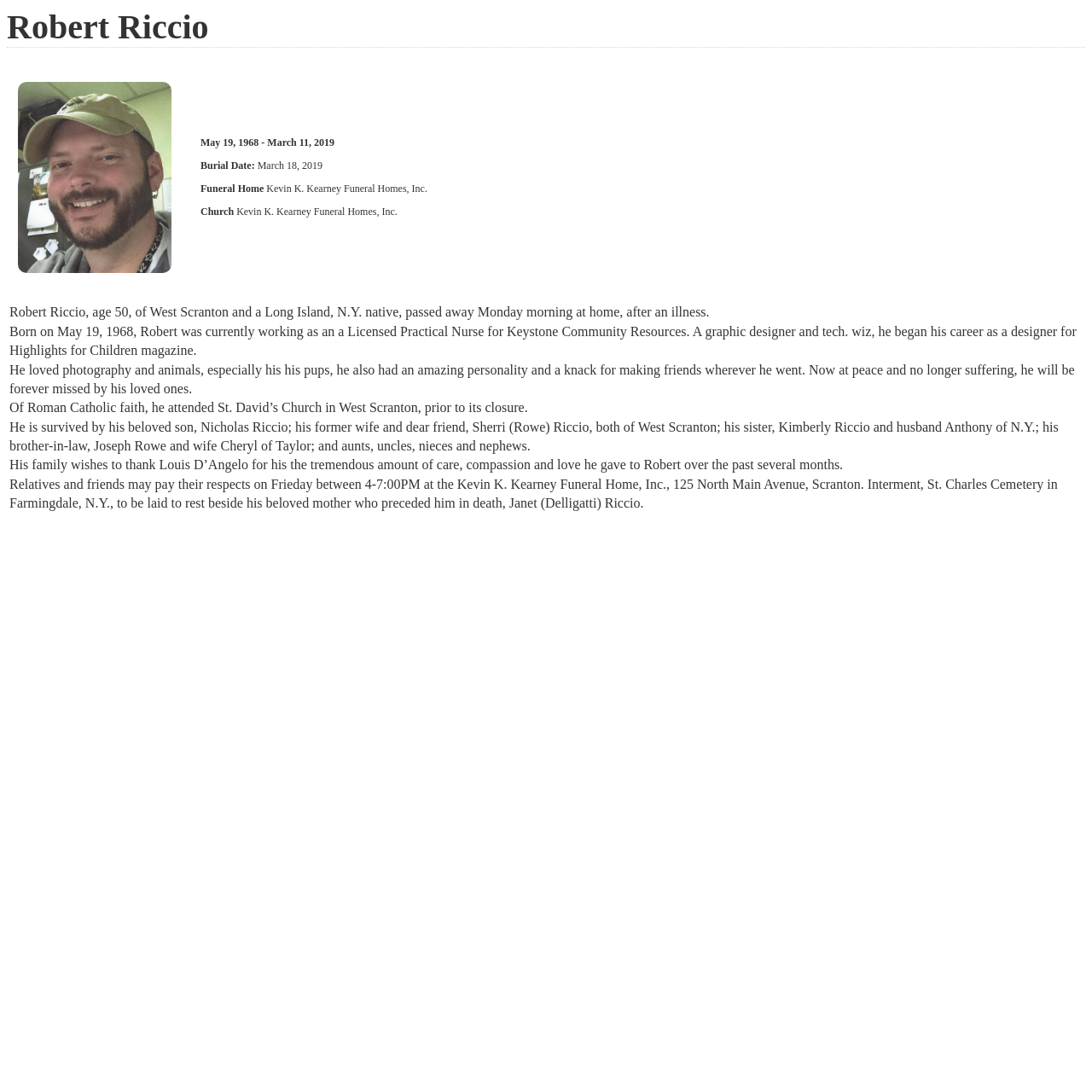What is the address of the funeral home?
Please look at the screenshot and answer in one word or a short phrase.

125 North Main Avenue, Scranton